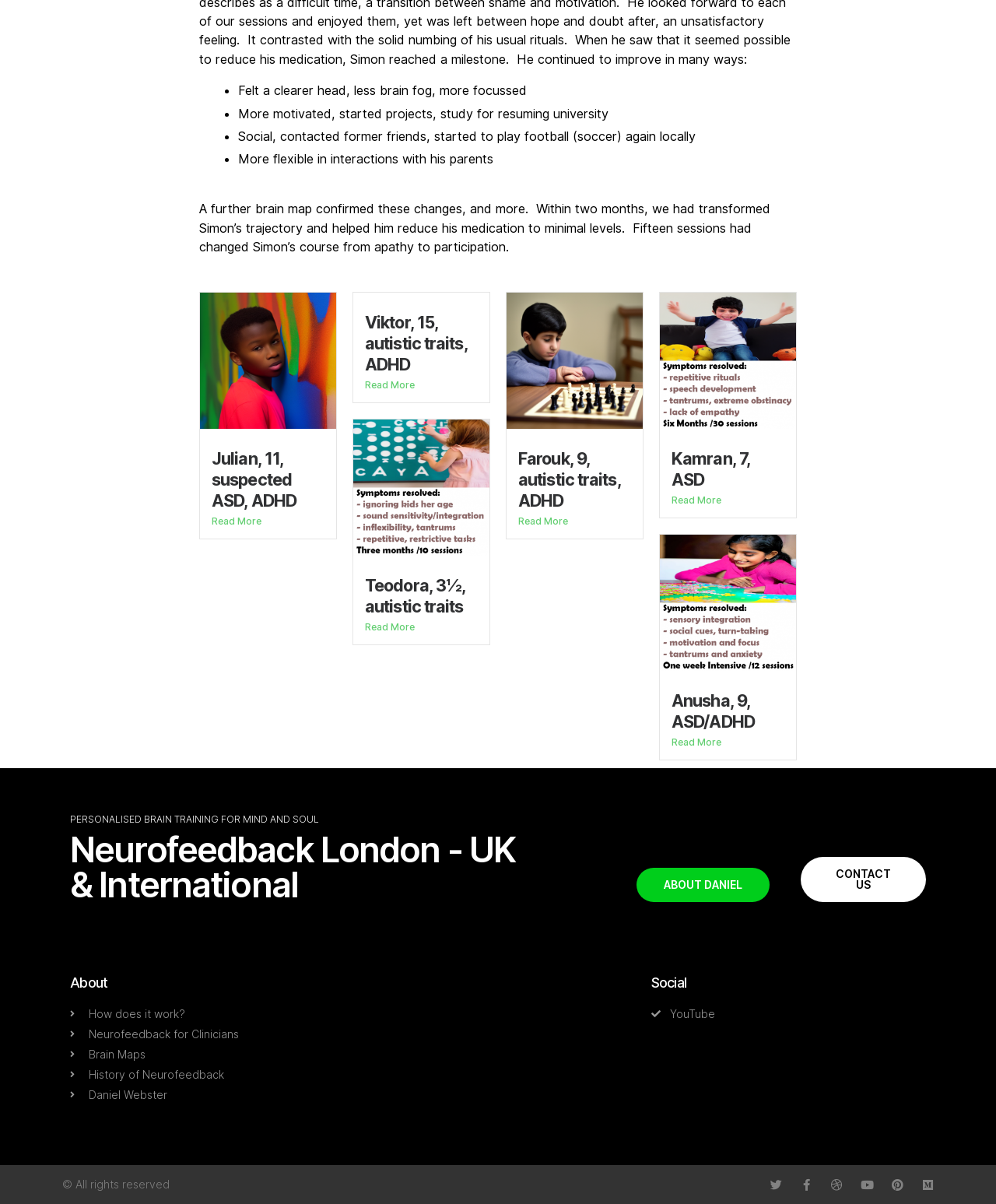Locate the bounding box coordinates of the clickable element to fulfill the following instruction: "Contact us". Provide the coordinates as four float numbers between 0 and 1 in the format [left, top, right, bottom].

[0.804, 0.712, 0.93, 0.749]